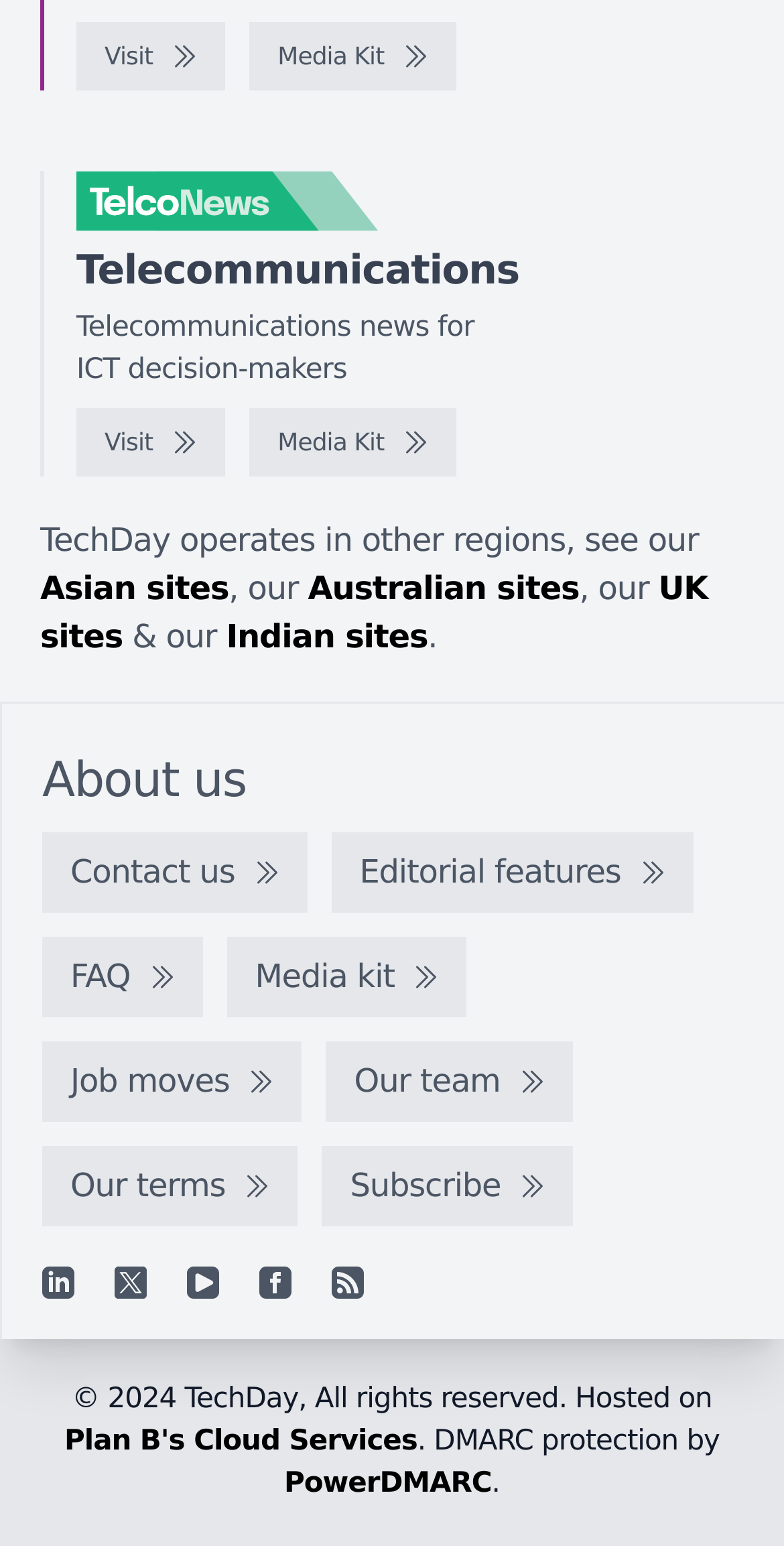Locate and provide the bounding box coordinates for the HTML element that matches this description: "Asian sites".

[0.051, 0.367, 0.292, 0.392]